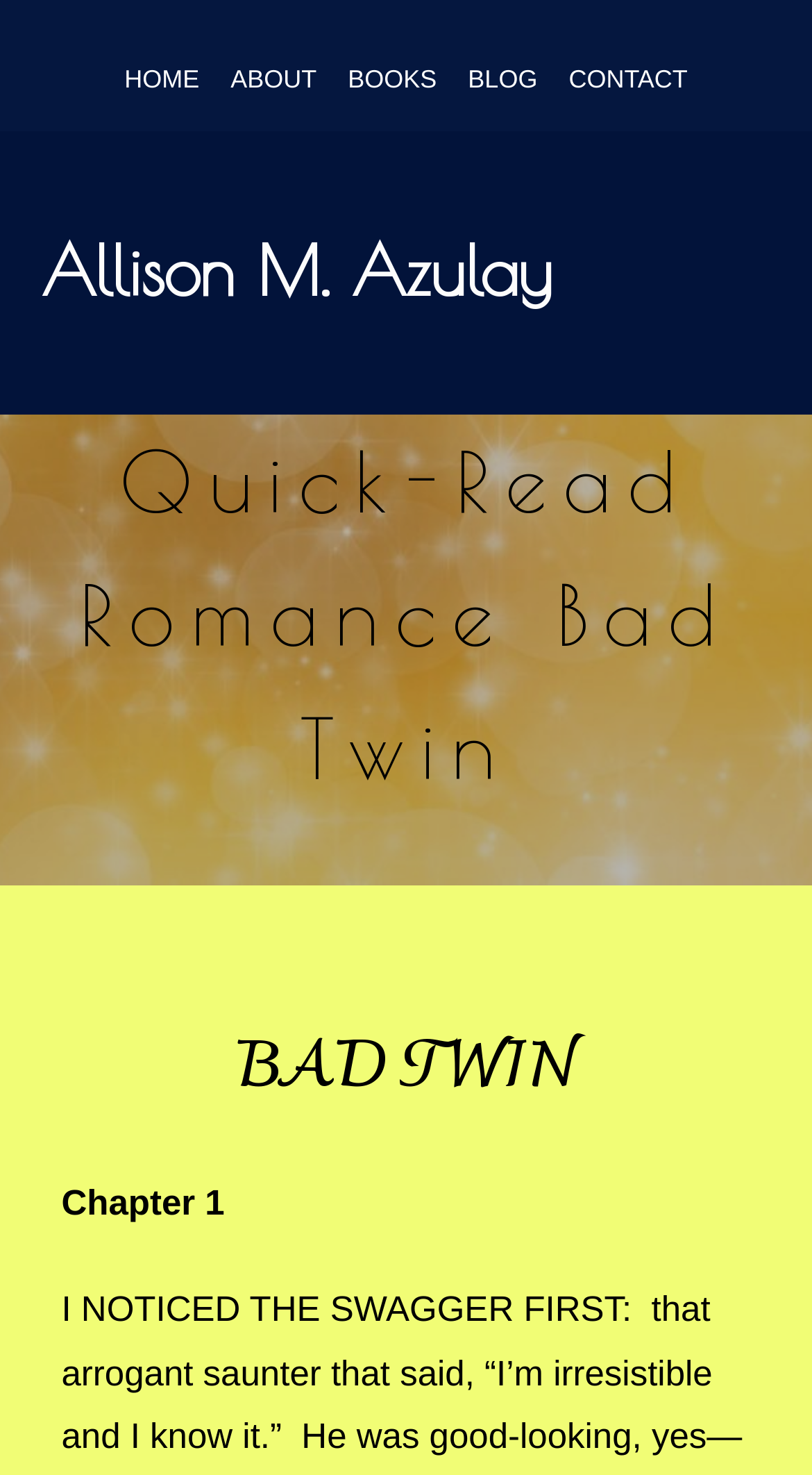What is the subtitle of the book?
Using the image as a reference, answer with just one word or a short phrase.

BAD TWIN